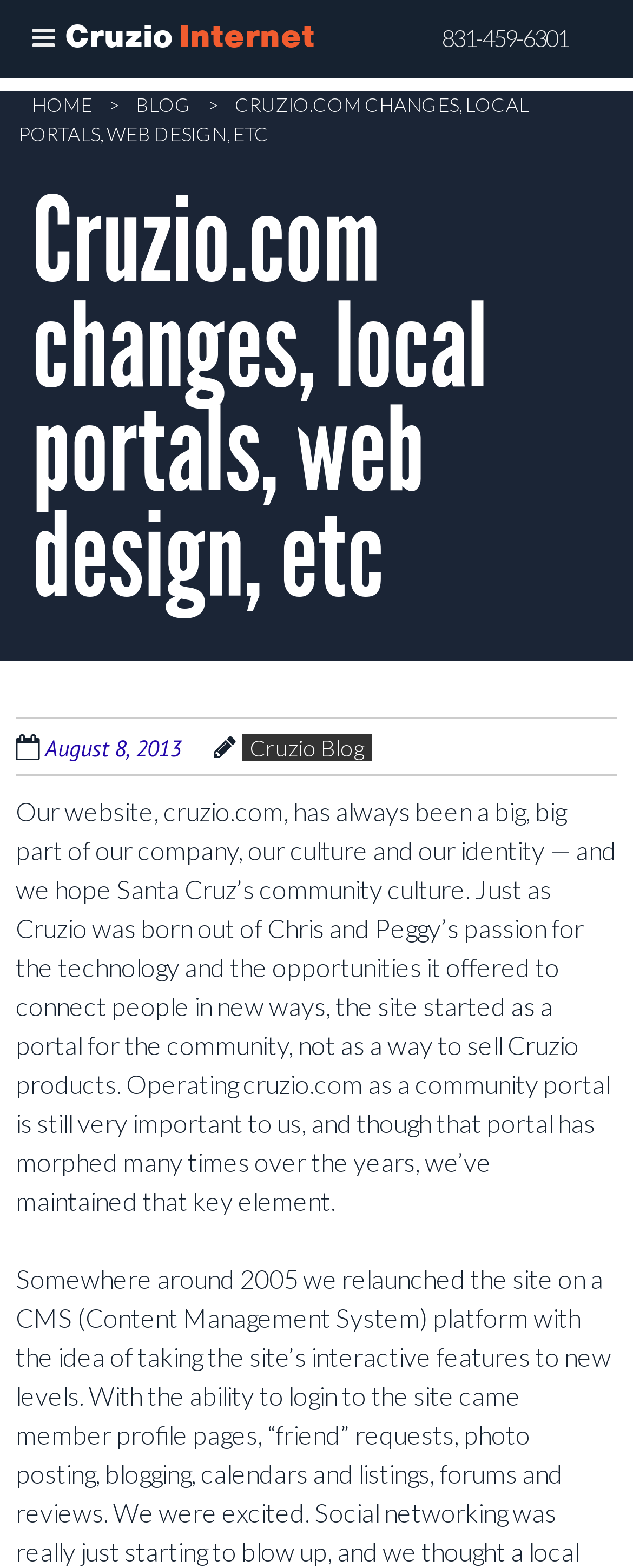Please reply with a single word or brief phrase to the question: 
What is the purpose of the website?

Community portal